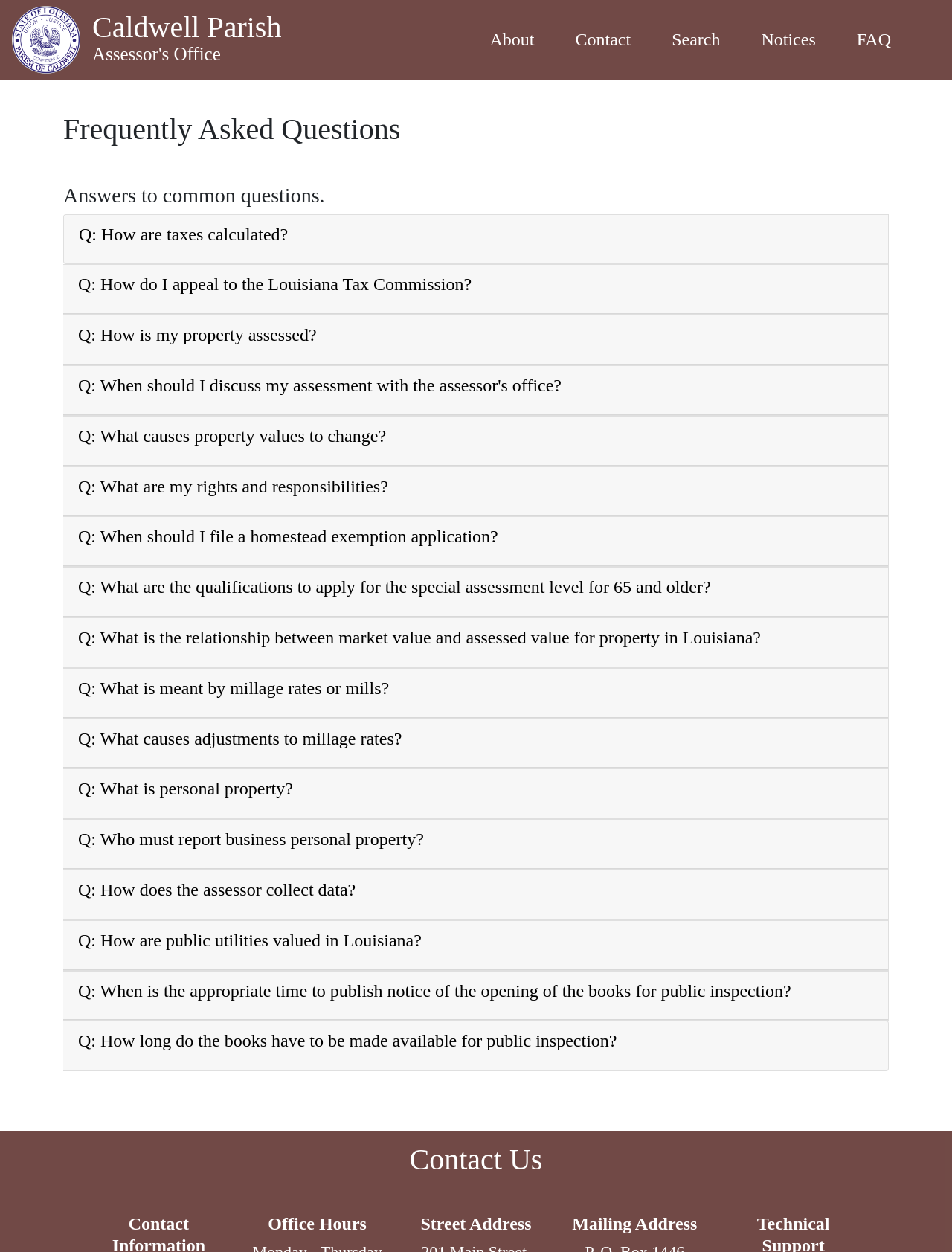Please identify the bounding box coordinates of the region to click in order to complete the task: "Click the 'About' link". The coordinates must be four float numbers between 0 and 1, specified as [left, top, right, bottom].

[0.514, 0.024, 0.561, 0.039]